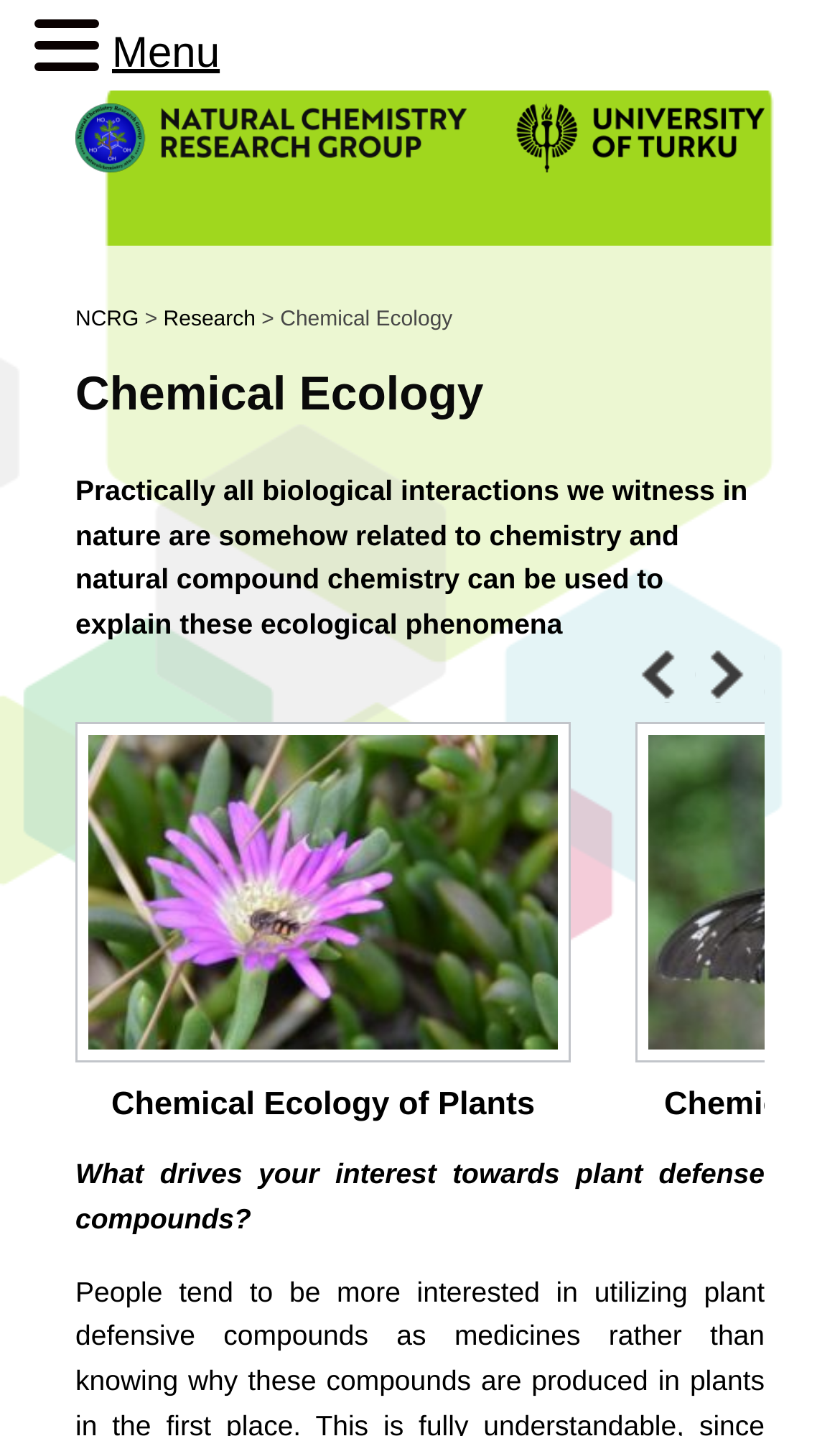Respond to the following question using a concise word or phrase: 
How many navigation menu items are there?

4